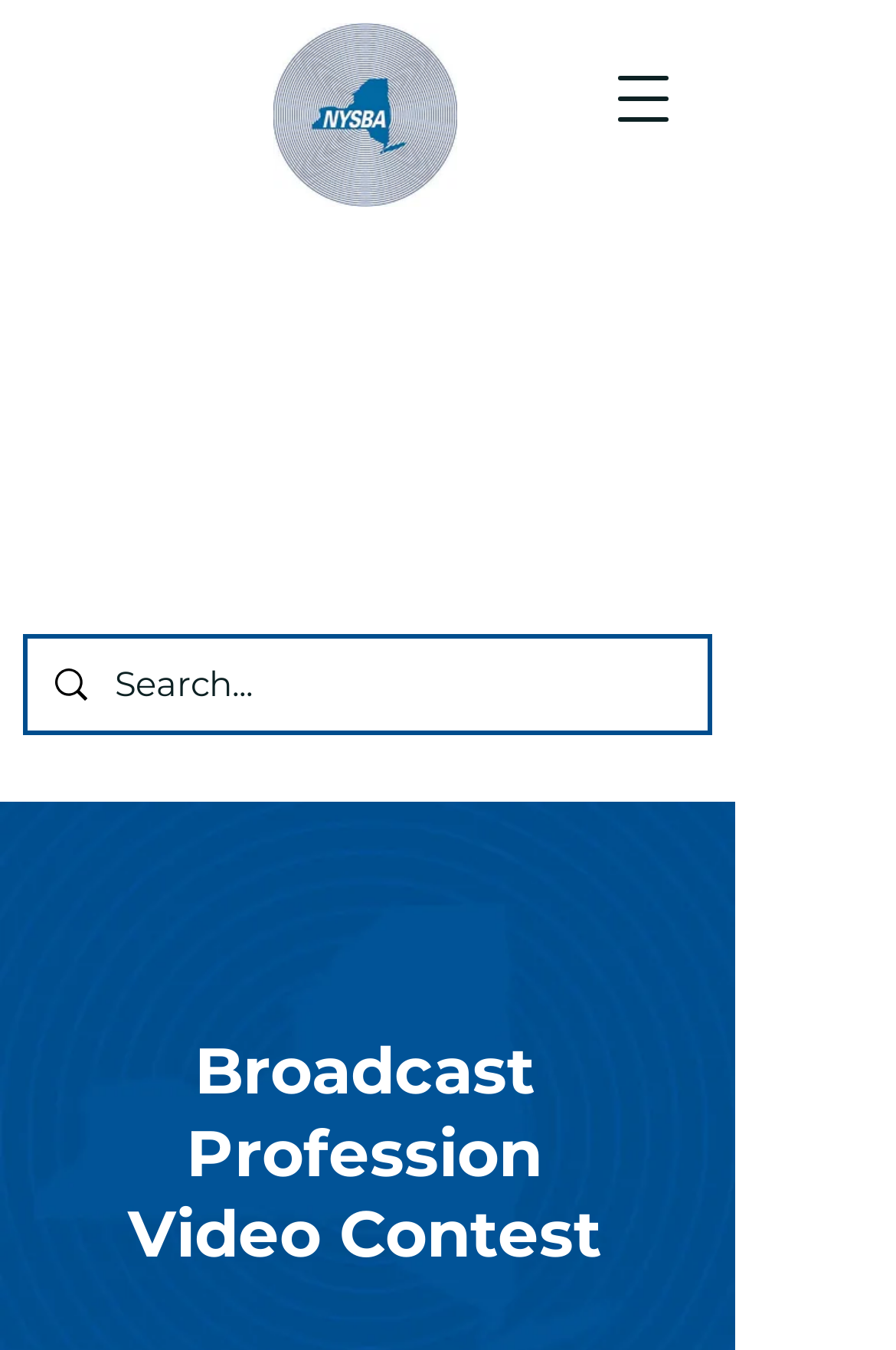Using the image as a reference, answer the following question in as much detail as possible:
What is the purpose of the button on the top right?

The button element with the description 'Open navigation menu' has a popup dialog associated with it, indicating that it is used to open a navigation menu. Its location at the top right of the page, with bounding box coordinates [0.654, 0.031, 0.782, 0.116], suggests that it is a prominent navigation element.